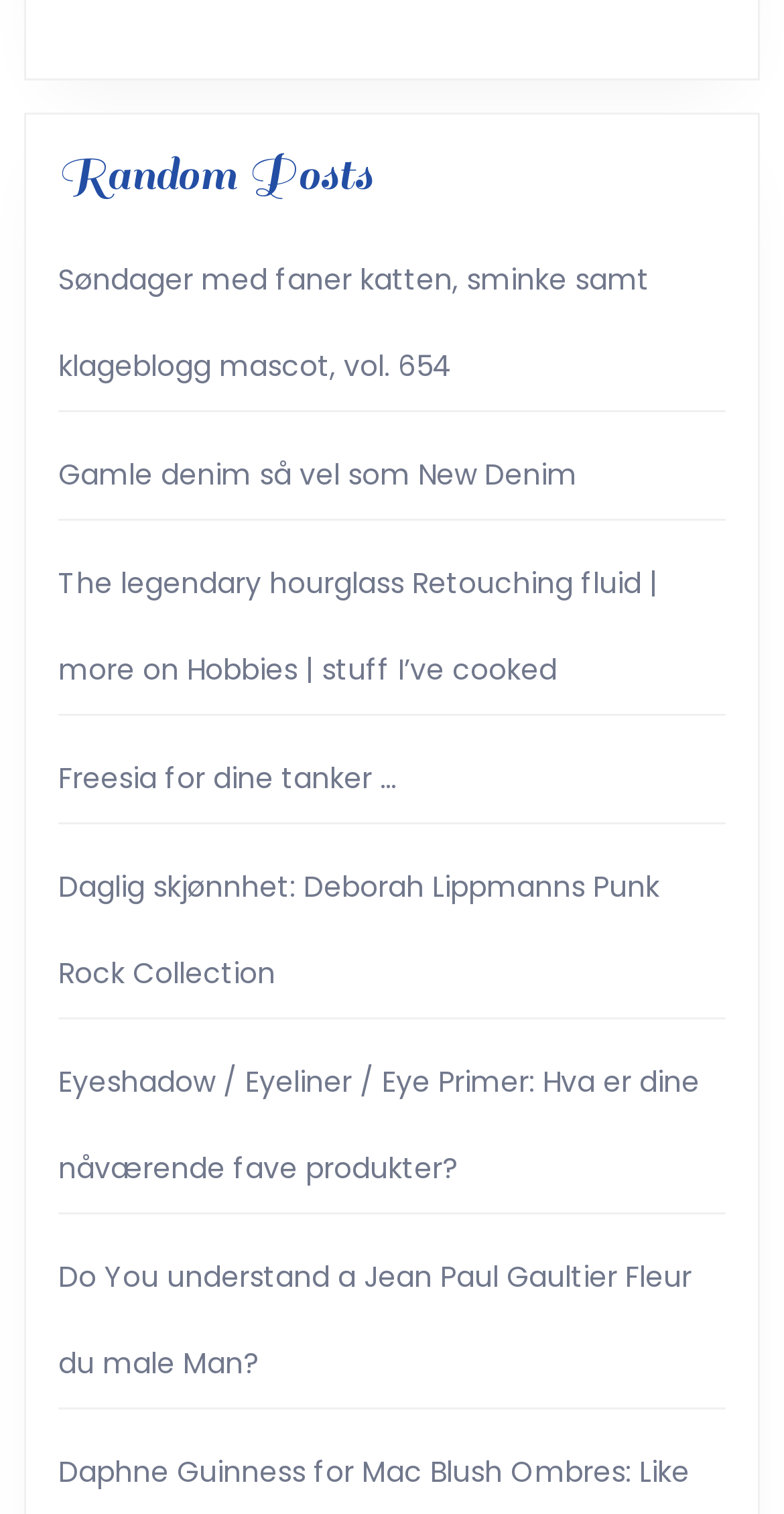Determine the bounding box for the described UI element: "News".

None